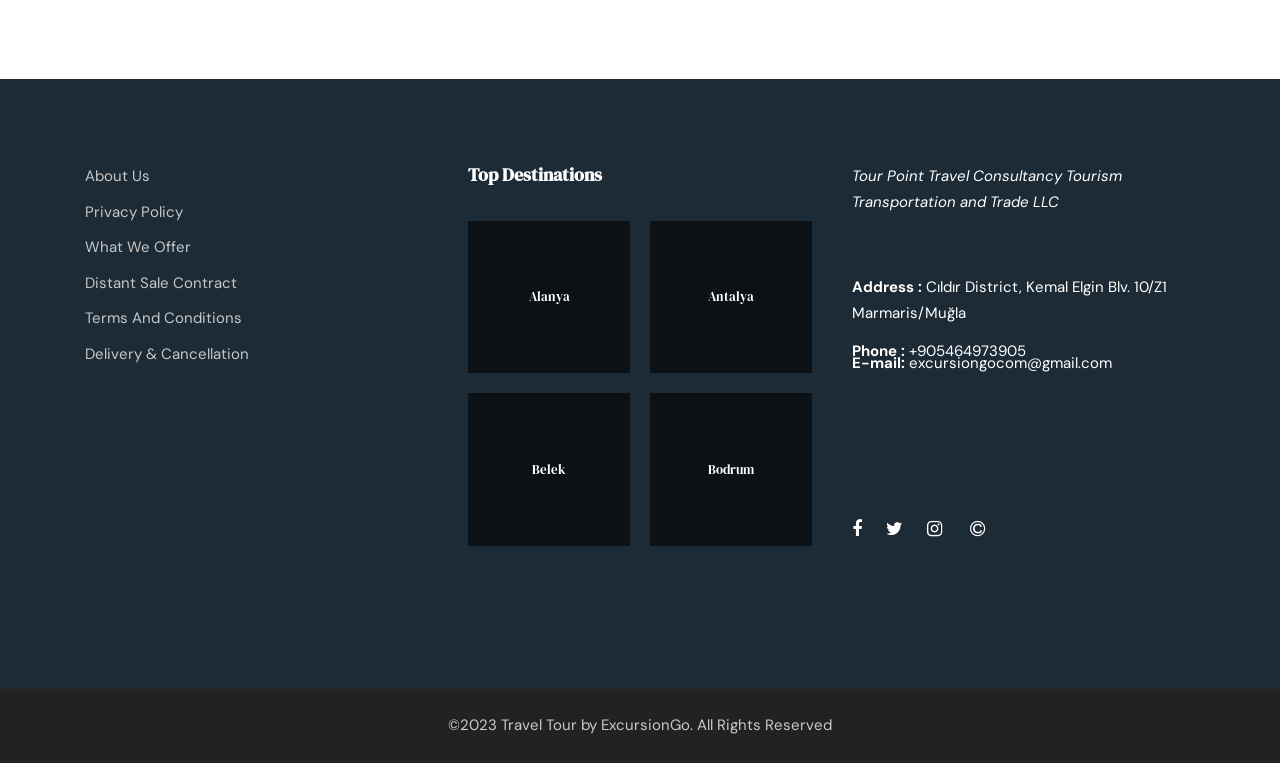Determine the bounding box coordinates of the clickable region to follow the instruction: "View Alanya Excursions".

[0.366, 0.29, 0.492, 0.489]